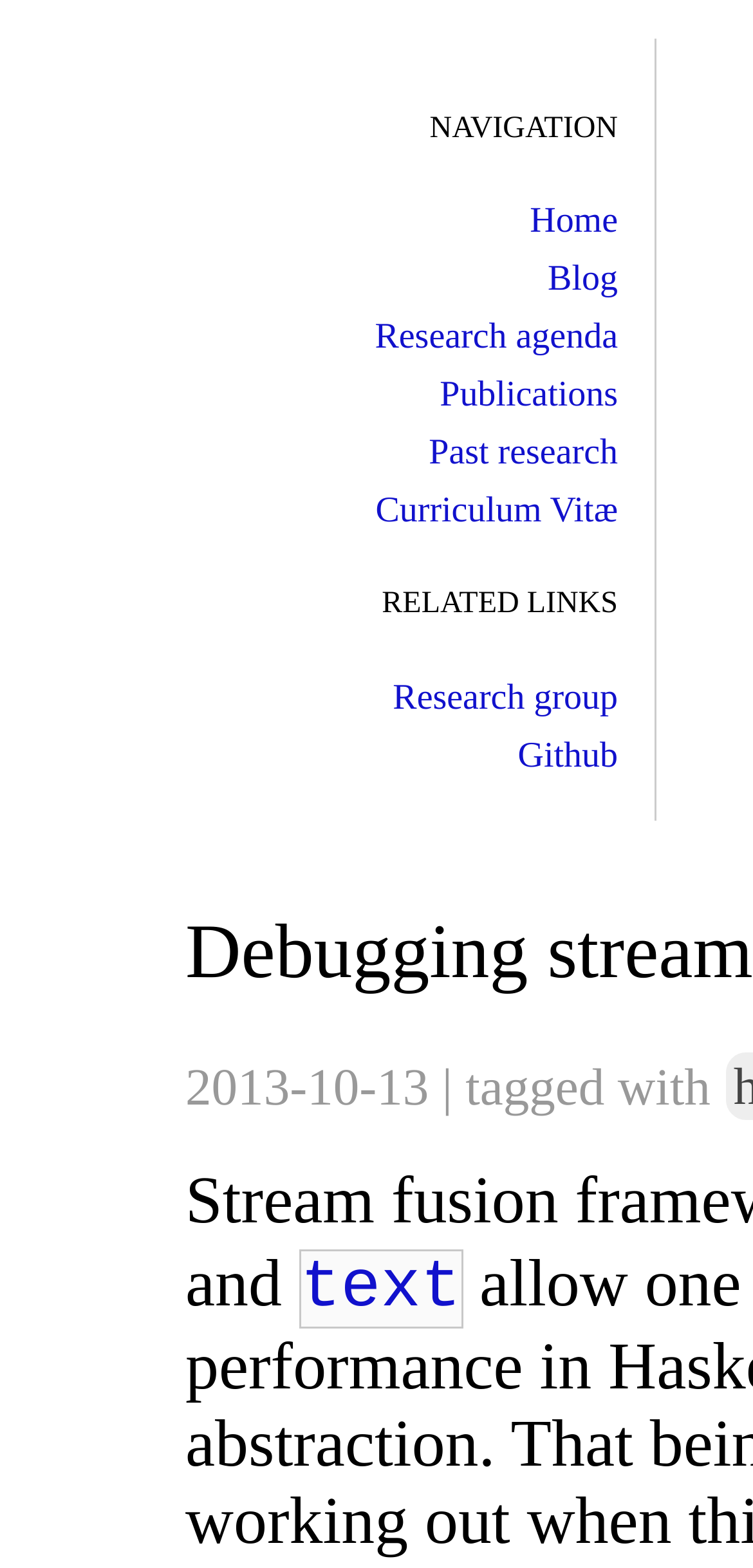How many sections are on the top navigation bar?
Carefully examine the image and provide a detailed answer to the question.

I counted the number of sections on the top navigation bar and found that there are two sections, namely 'NAVIGATION' and 'RELATED LINKS'.